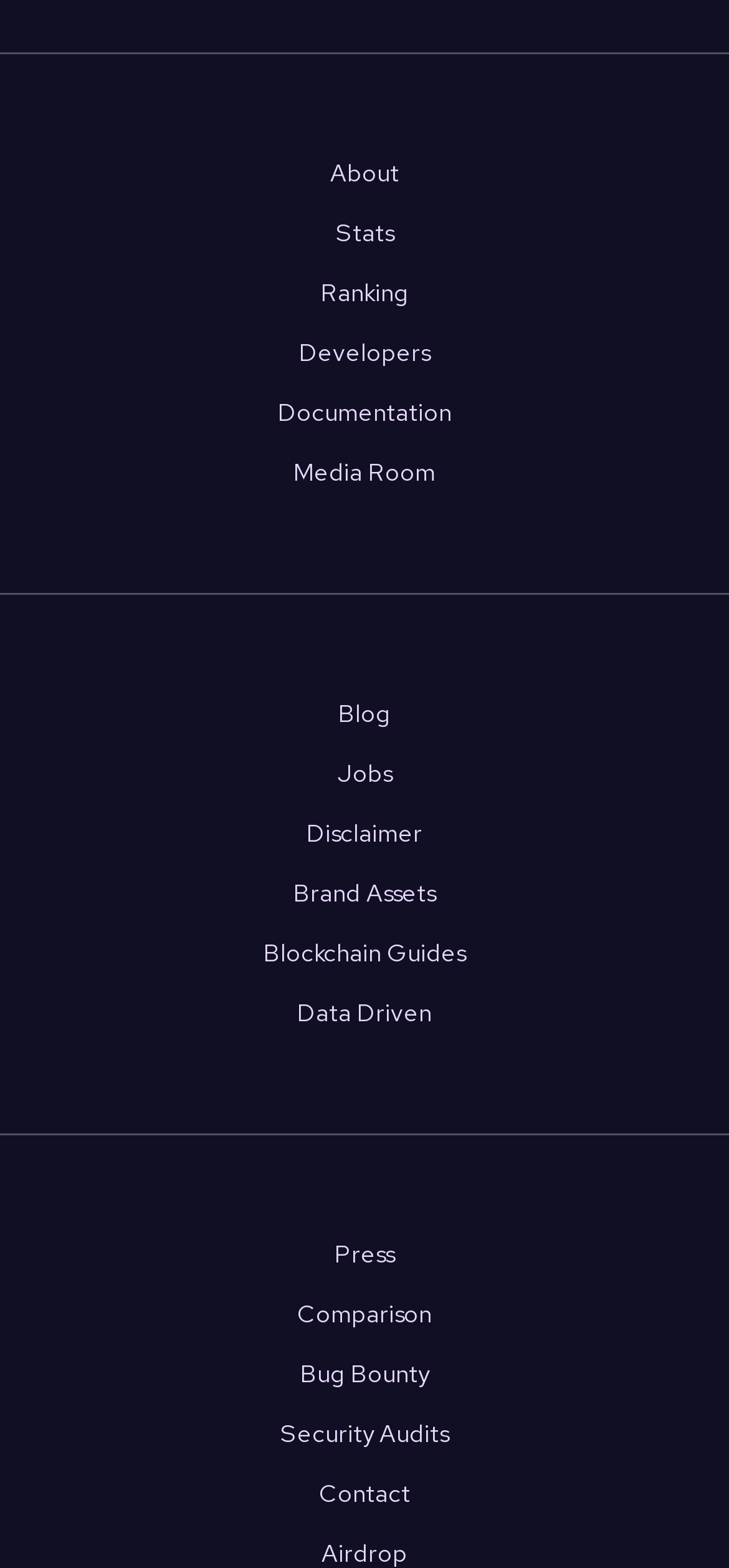Please identify the bounding box coordinates of the element that needs to be clicked to execute the following command: "go to about page". Provide the bounding box using four float numbers between 0 and 1, formatted as [left, top, right, bottom].

[0.453, 0.101, 0.547, 0.121]